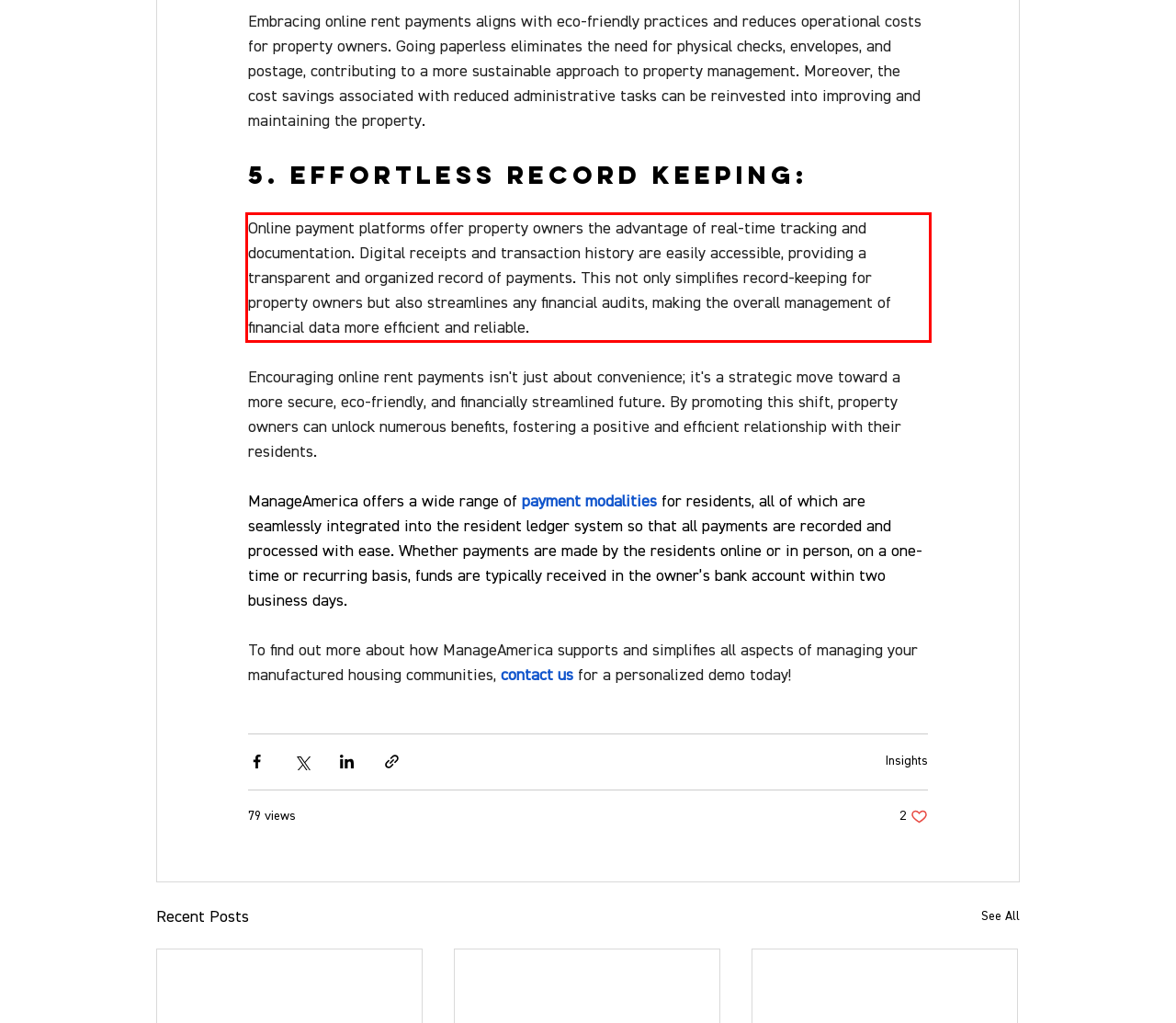Please use OCR to extract the text content from the red bounding box in the provided webpage screenshot.

Online payment platforms offer property owners the advantage of real-time tracking and documentation. Digital receipts and transaction history are easily accessible, providing a transparent and organized record of payments. This not only simplifies record-keeping for property owners but also streamlines any financial audits, making the overall management of financial data more efficient and reliable.